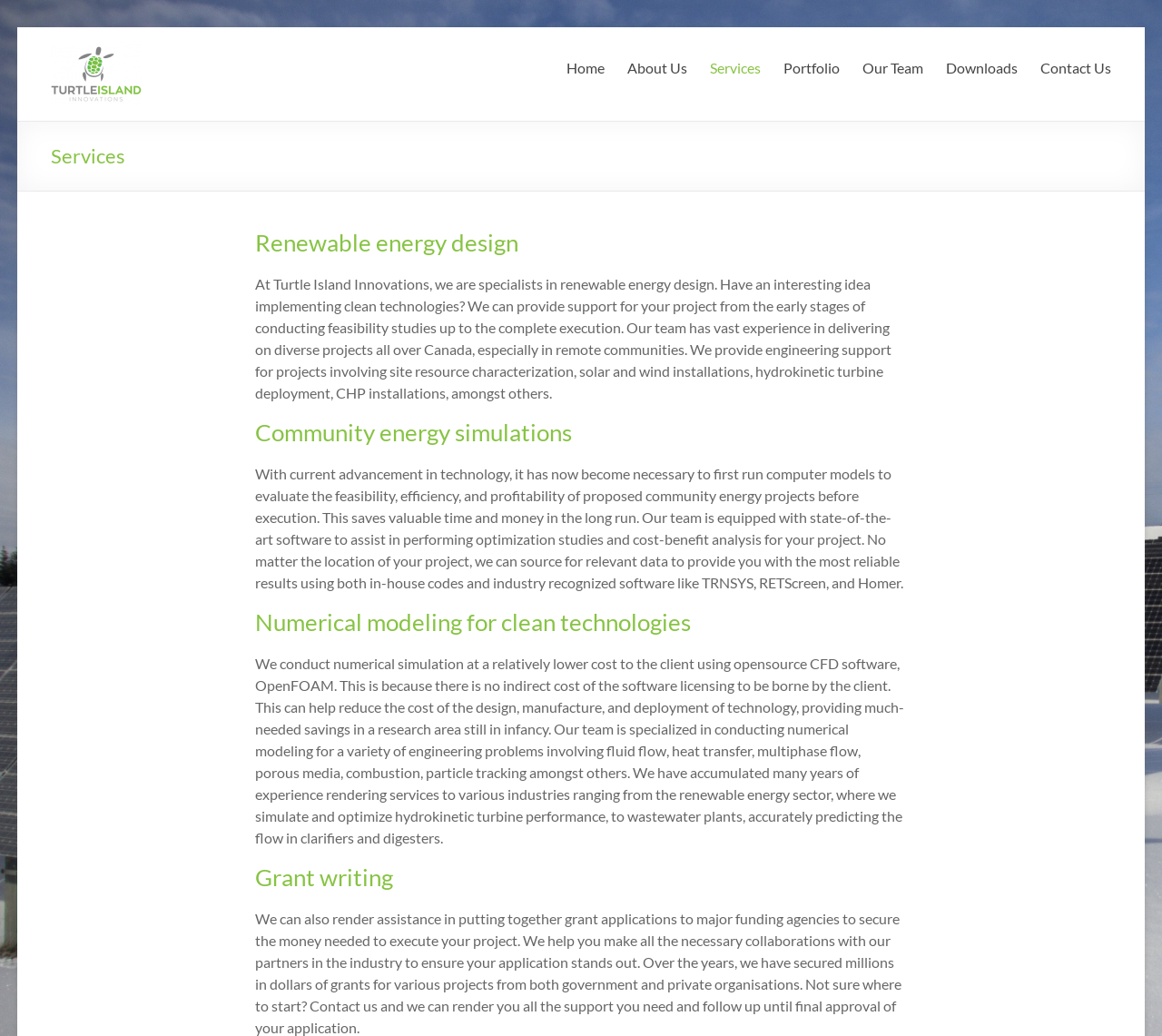Provide the bounding box coordinates of the HTML element this sentence describes: "Portfolio".

[0.674, 0.057, 0.722, 0.083]